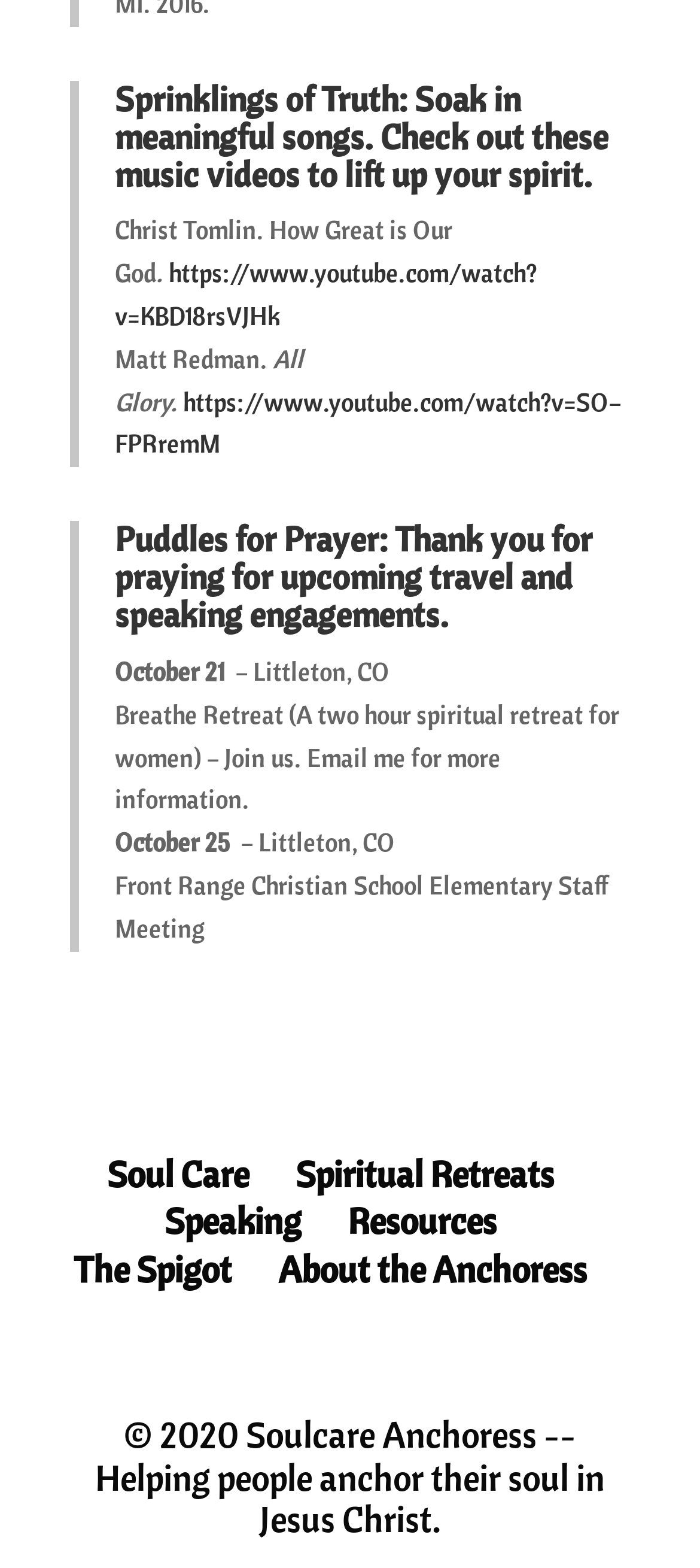Provide the bounding box coordinates for the UI element described in this sentence: "aria-label="Search..." name="q" placeholder="Search..."". The coordinates should be four float values between 0 and 1, i.e., [left, top, right, bottom].

None